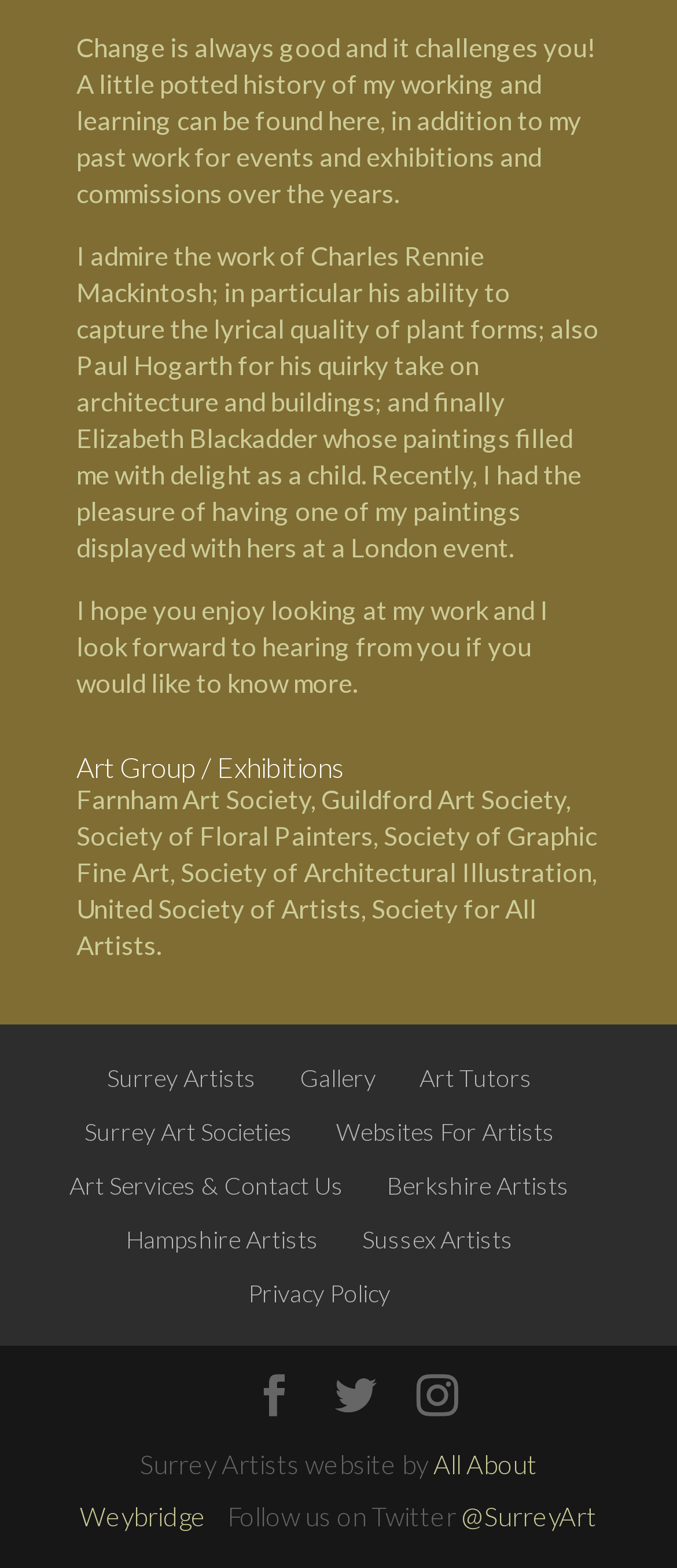Examine the image and give a thorough answer to the following question:
What is the artist's inspiration?

The artist mentions that they admire the work of Charles Rennie Mackintosh, specifically his ability to capture the lyrical quality of plant forms, which suggests that Mackintosh's work is an inspiration to the artist.